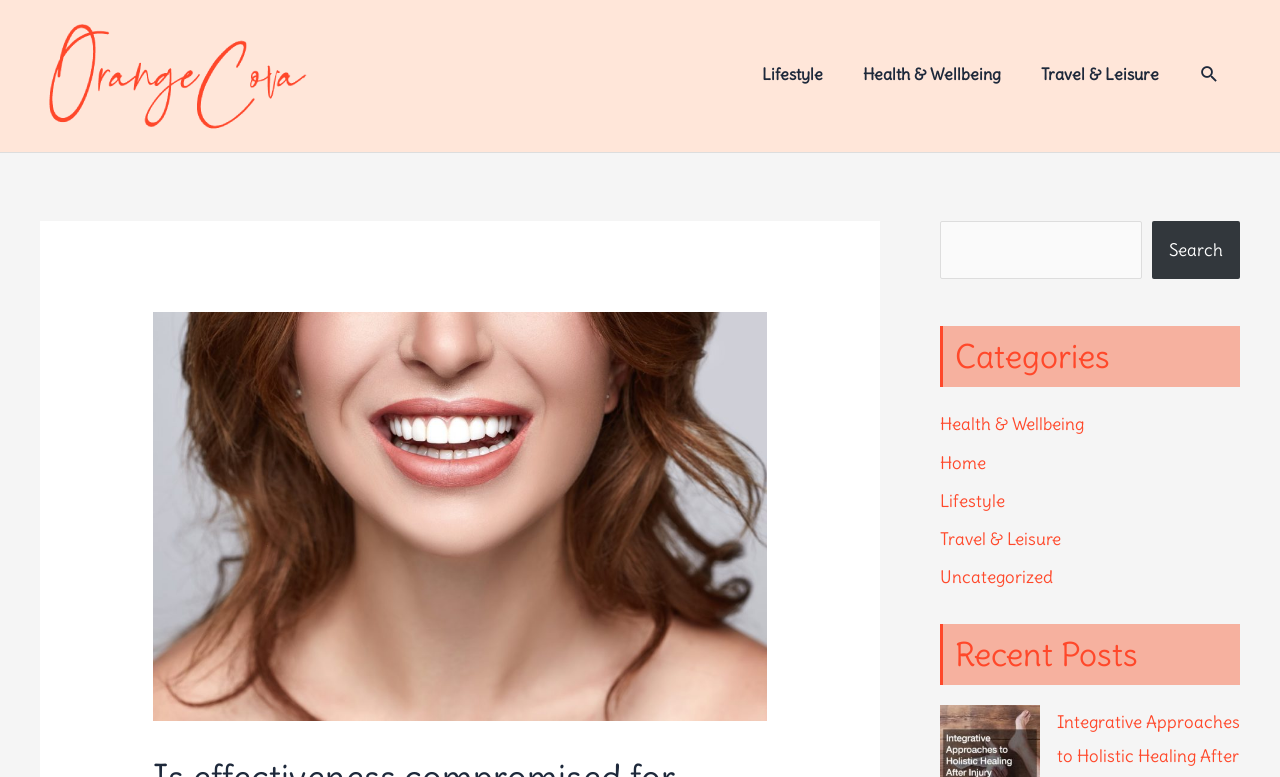Locate the bounding box coordinates of the clickable region necessary to complete the following instruction: "Click the Orange Cova logo". Provide the coordinates in the format of four float numbers between 0 and 1, i.e., [left, top, right, bottom].

[0.031, 0.077, 0.246, 0.105]